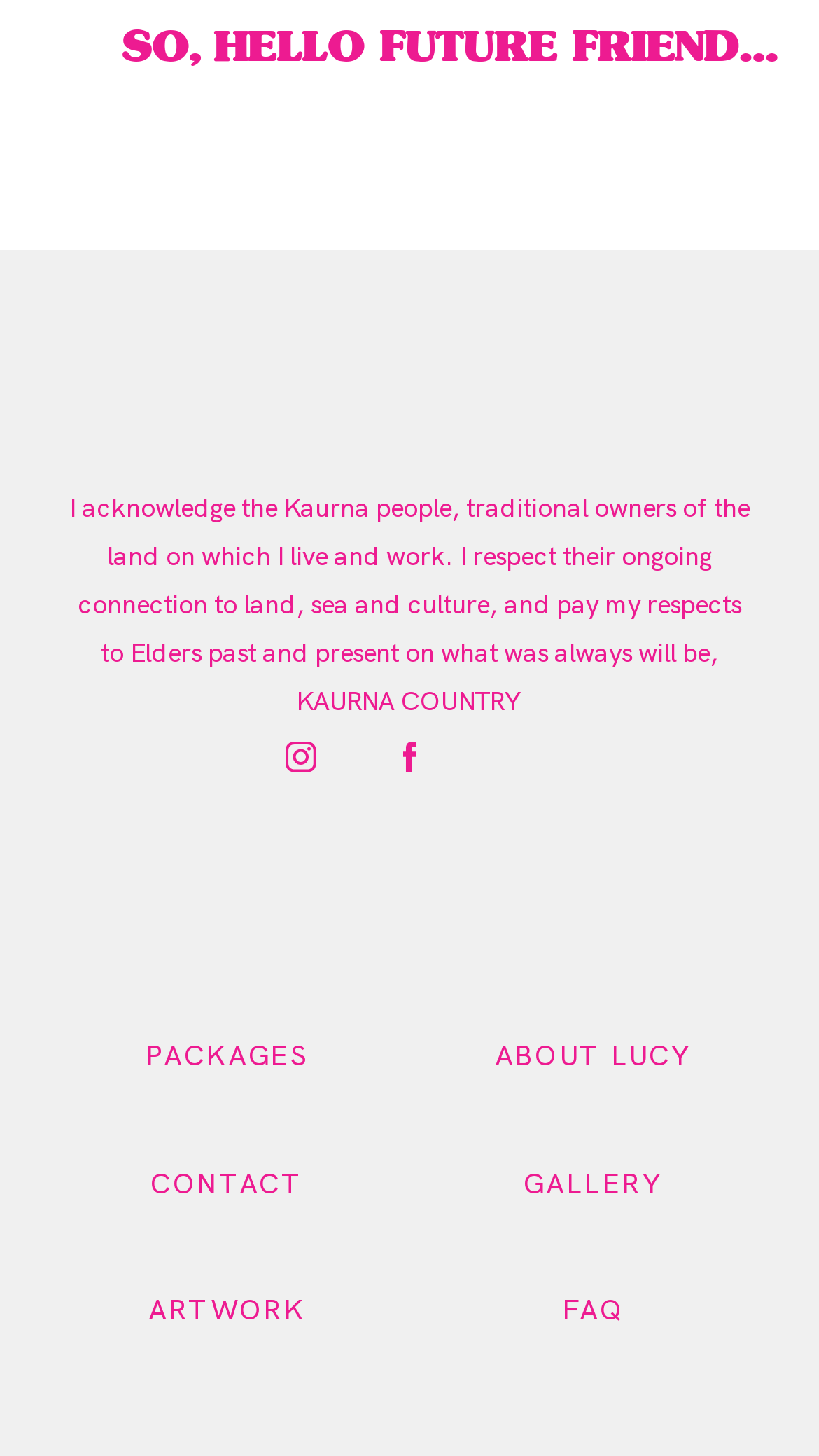How many lines of text are there in the acknowledgement statement?
Answer the question with just one word or phrase using the image.

2